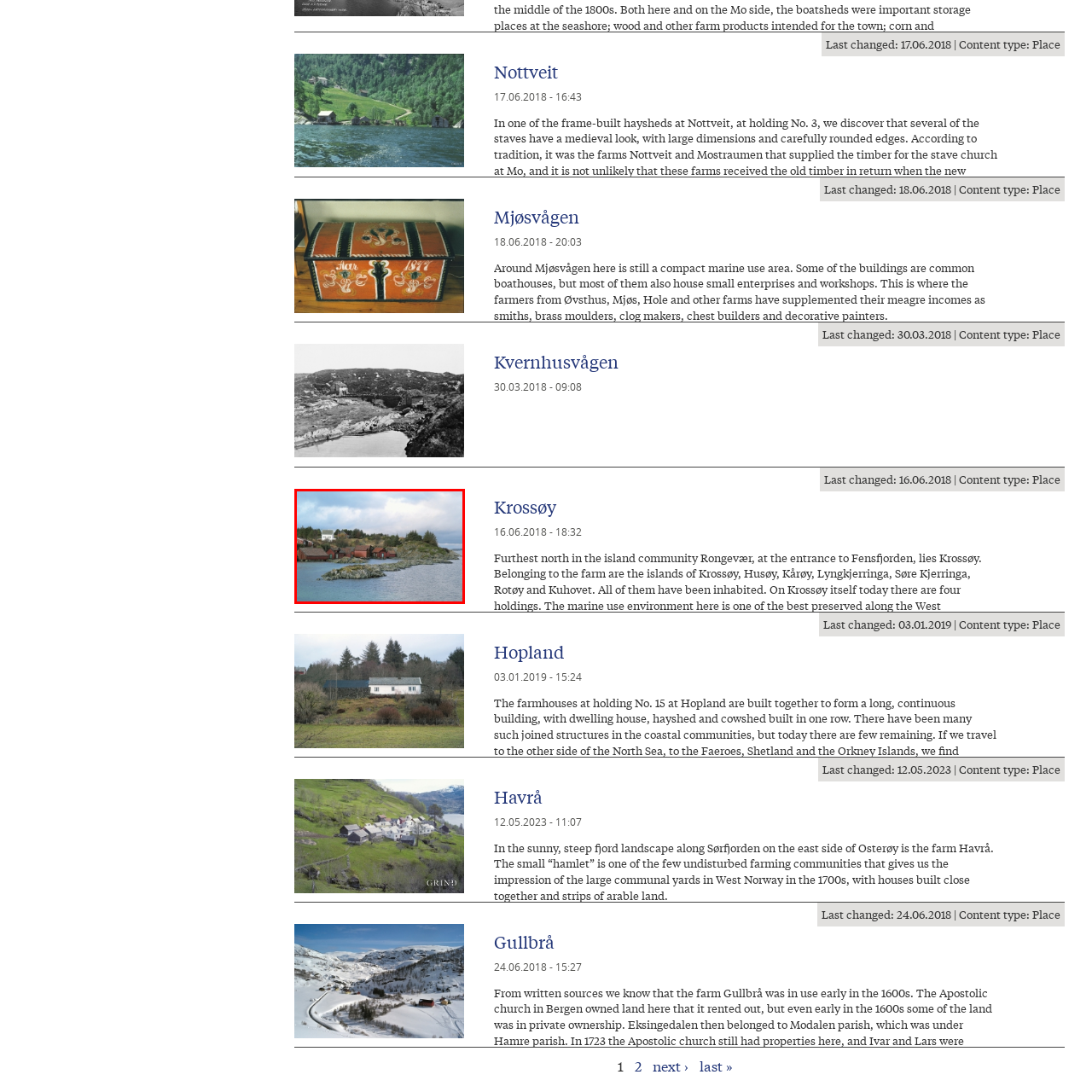What is reflected in the serene waters?
Please examine the image highlighted within the red bounding box and respond to the question using a single word or phrase based on the image.

Cloudy sky